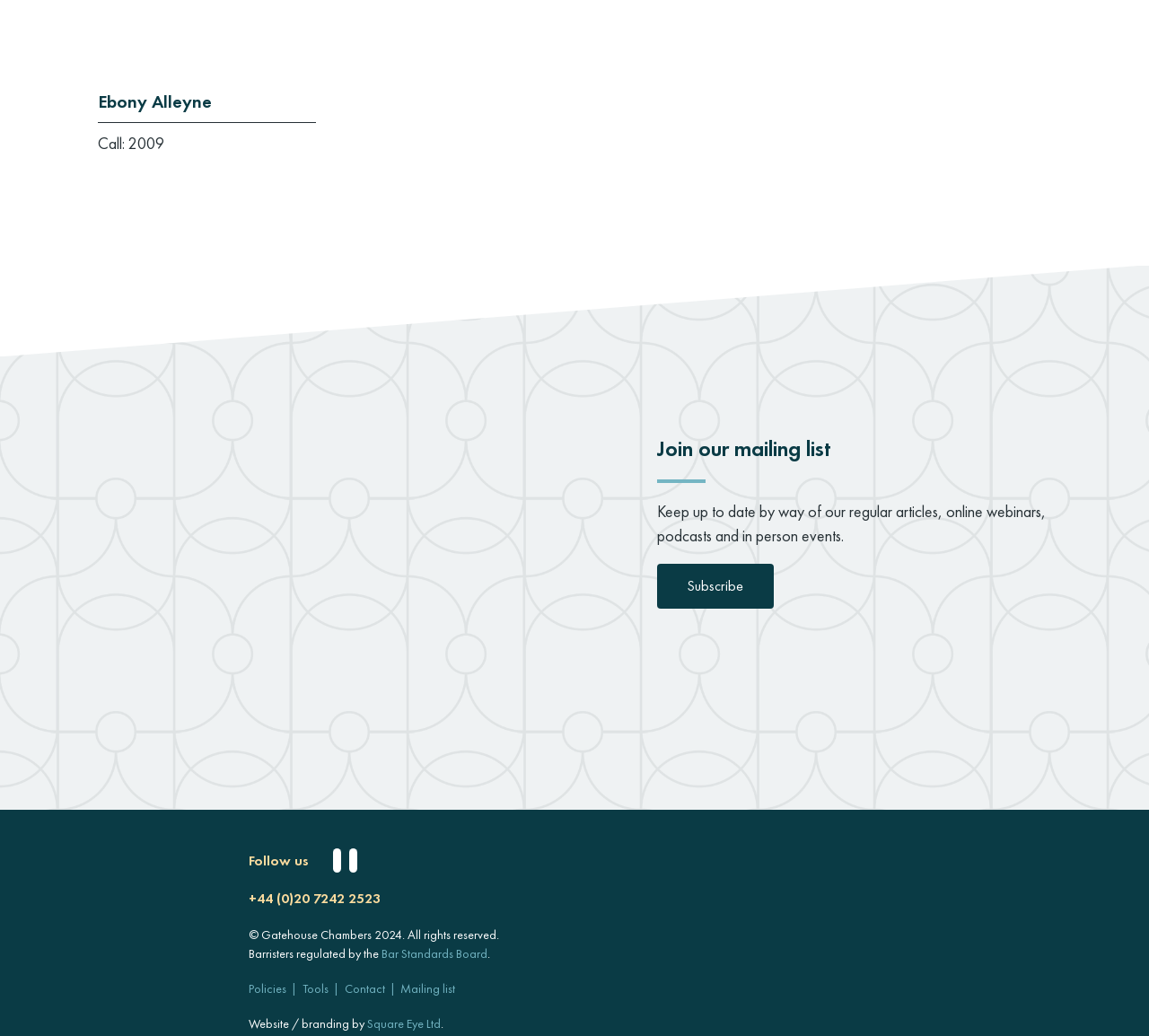Locate the bounding box for the described UI element: "Square Eye Ltd". Ensure the coordinates are four float numbers between 0 and 1, formatted as [left, top, right, bottom].

[0.32, 0.98, 0.384, 0.996]